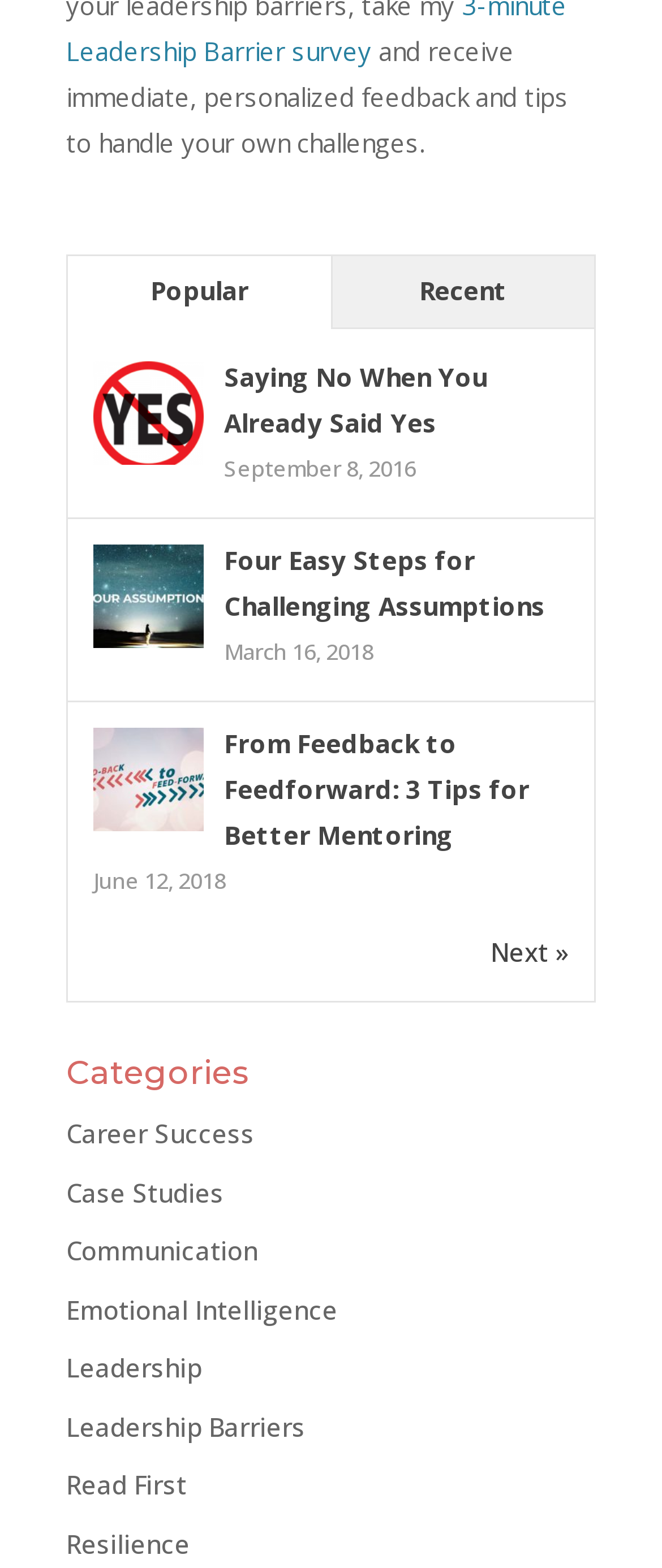Please identify the bounding box coordinates of the element I should click to complete this instruction: 'go to next page'. The coordinates should be given as four float numbers between 0 and 1, like this: [left, top, right, bottom].

[0.741, 0.592, 0.859, 0.622]